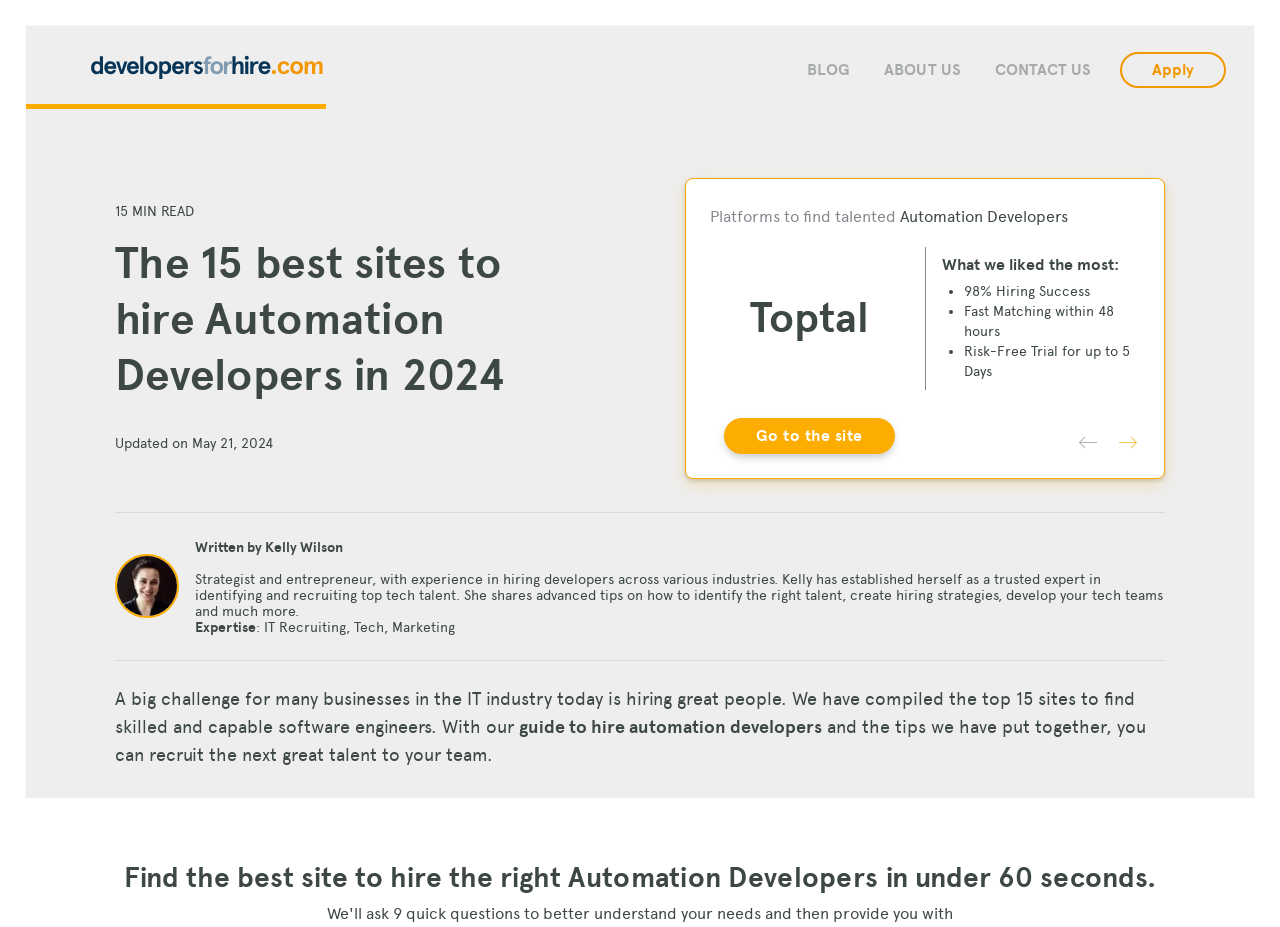Please give a one-word or short phrase response to the following question: 
What is the purpose of the article?

To help hire automation developers